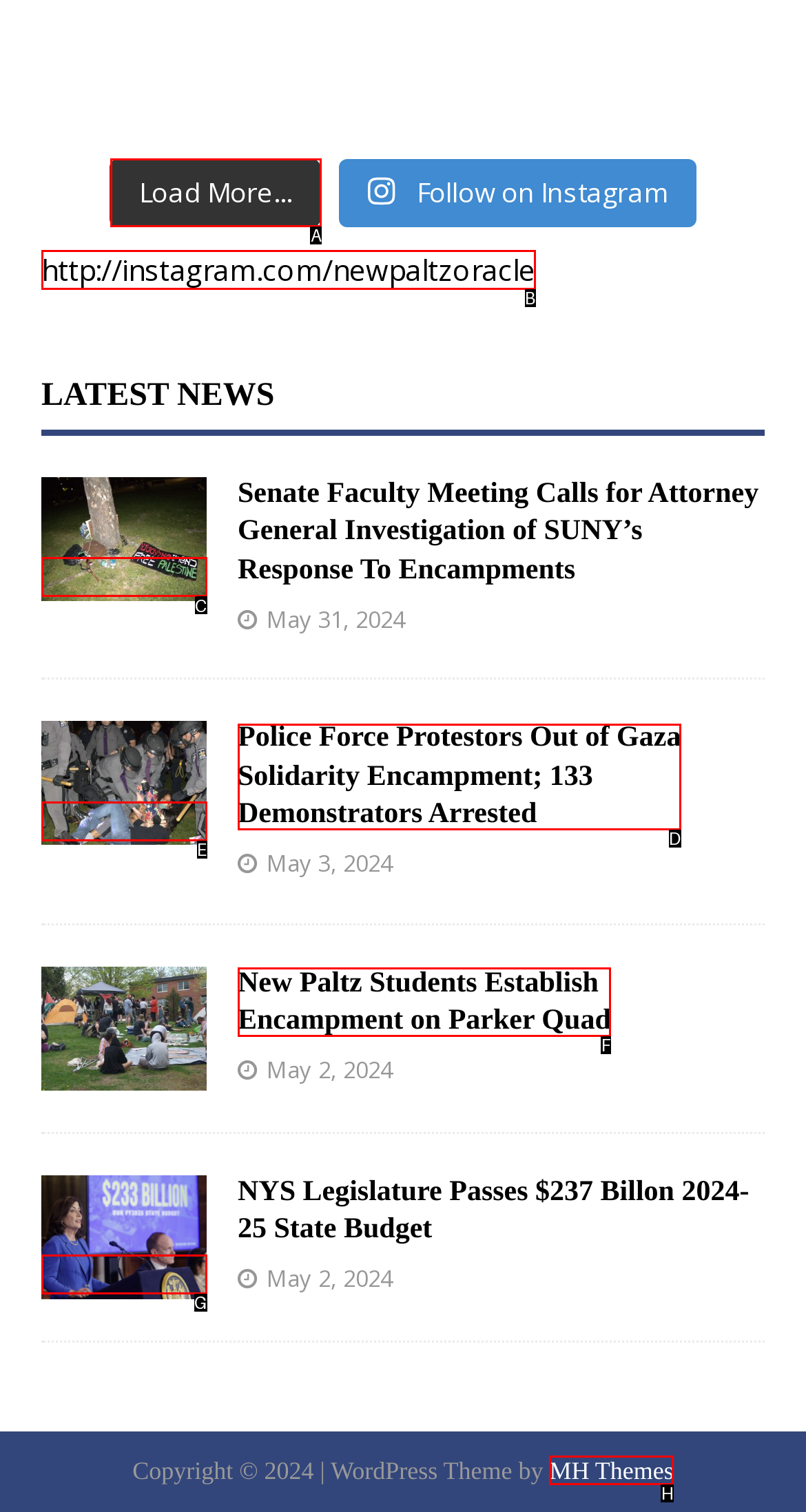Look at the highlighted elements in the screenshot and tell me which letter corresponds to the task: Load more news.

A